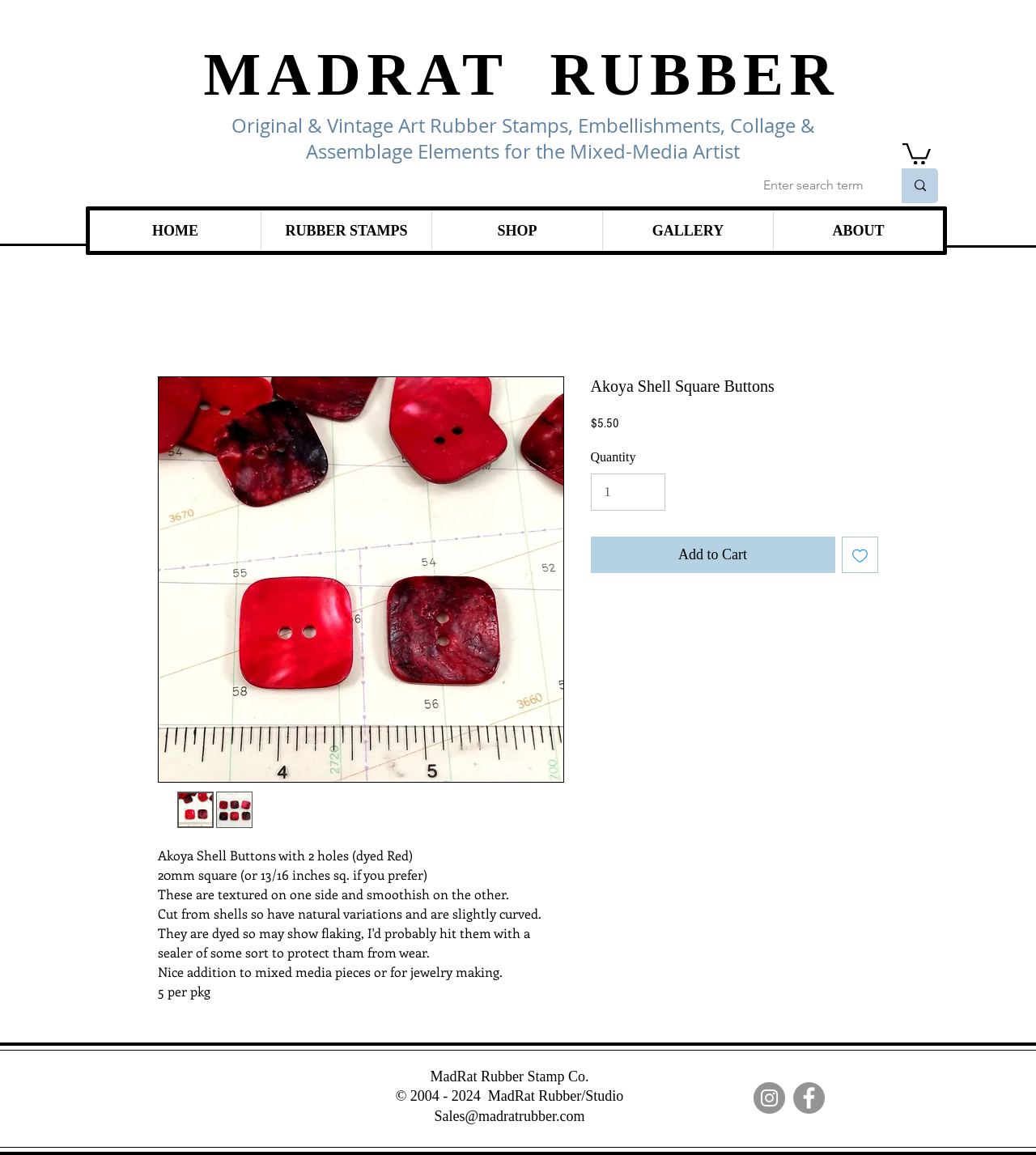Identify the bounding box coordinates for the element you need to click to achieve the following task: "Contact the Plymouth County Sheriff's Office". The coordinates must be four float values ranging from 0 to 1, formatted as [left, top, right, bottom].

None